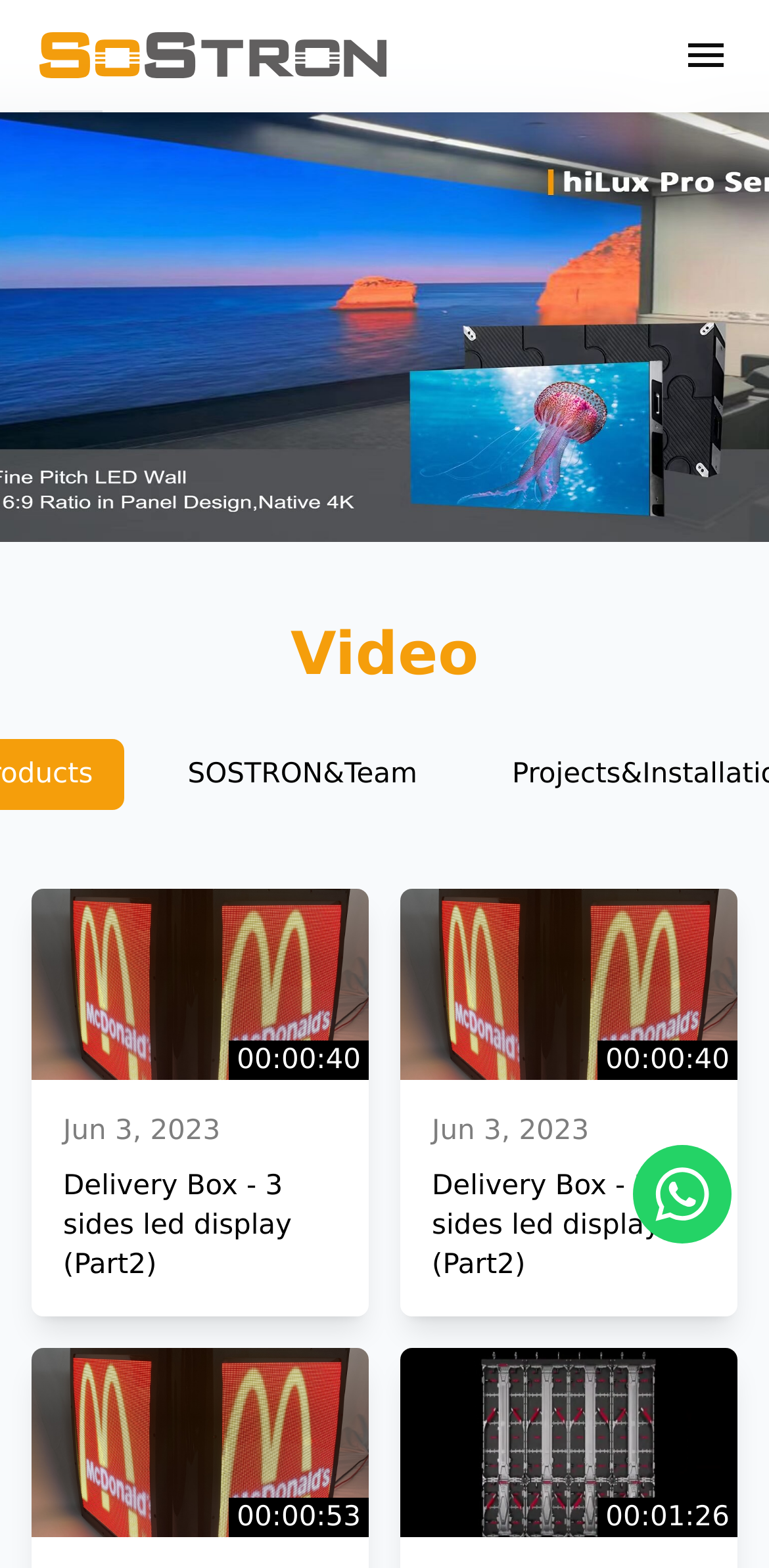With reference to the image, please provide a detailed answer to the following question: What is the logo of the website?

The logo of the website is Sostron, which can be found at the top left corner of the webpage, indicated by the image element with the text 'Logo'.